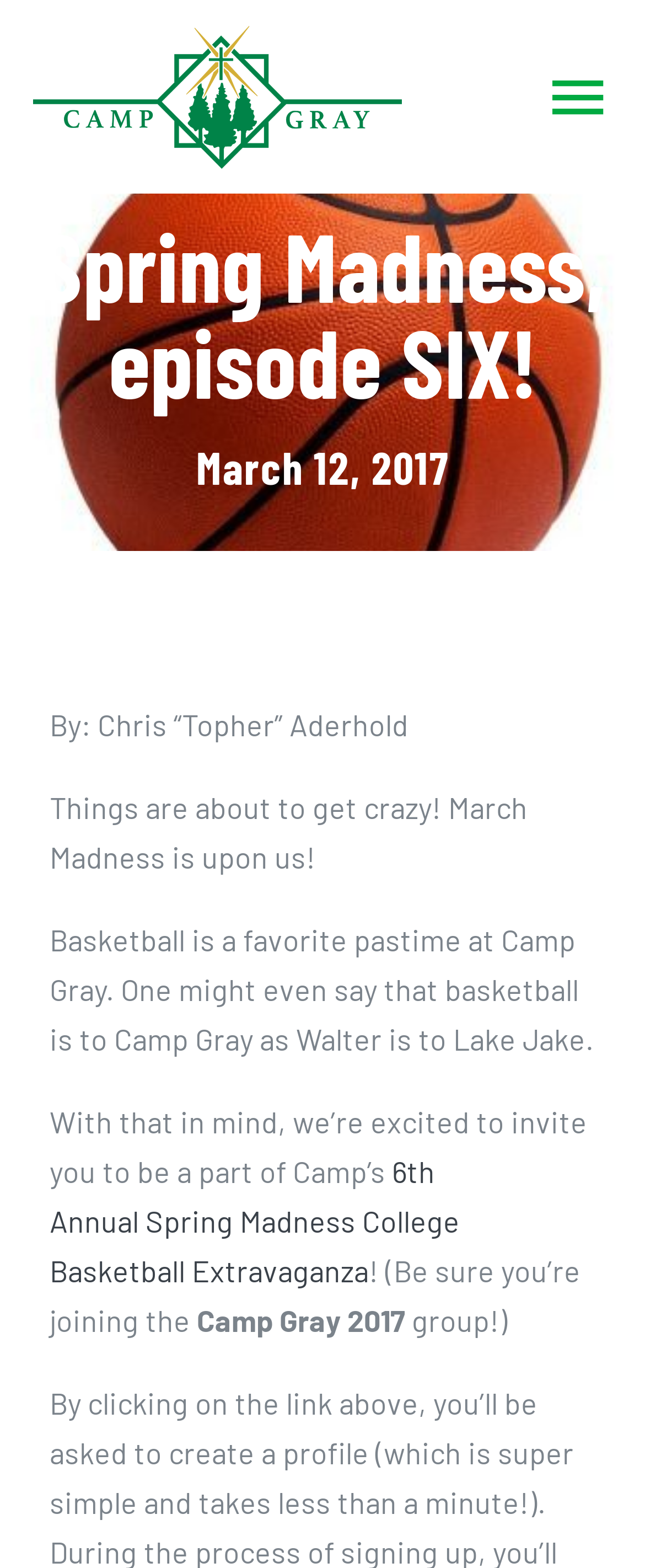What is the author of the text?
Examine the screenshot and reply with a single word or phrase.

Chris 'Topher' Aderhold